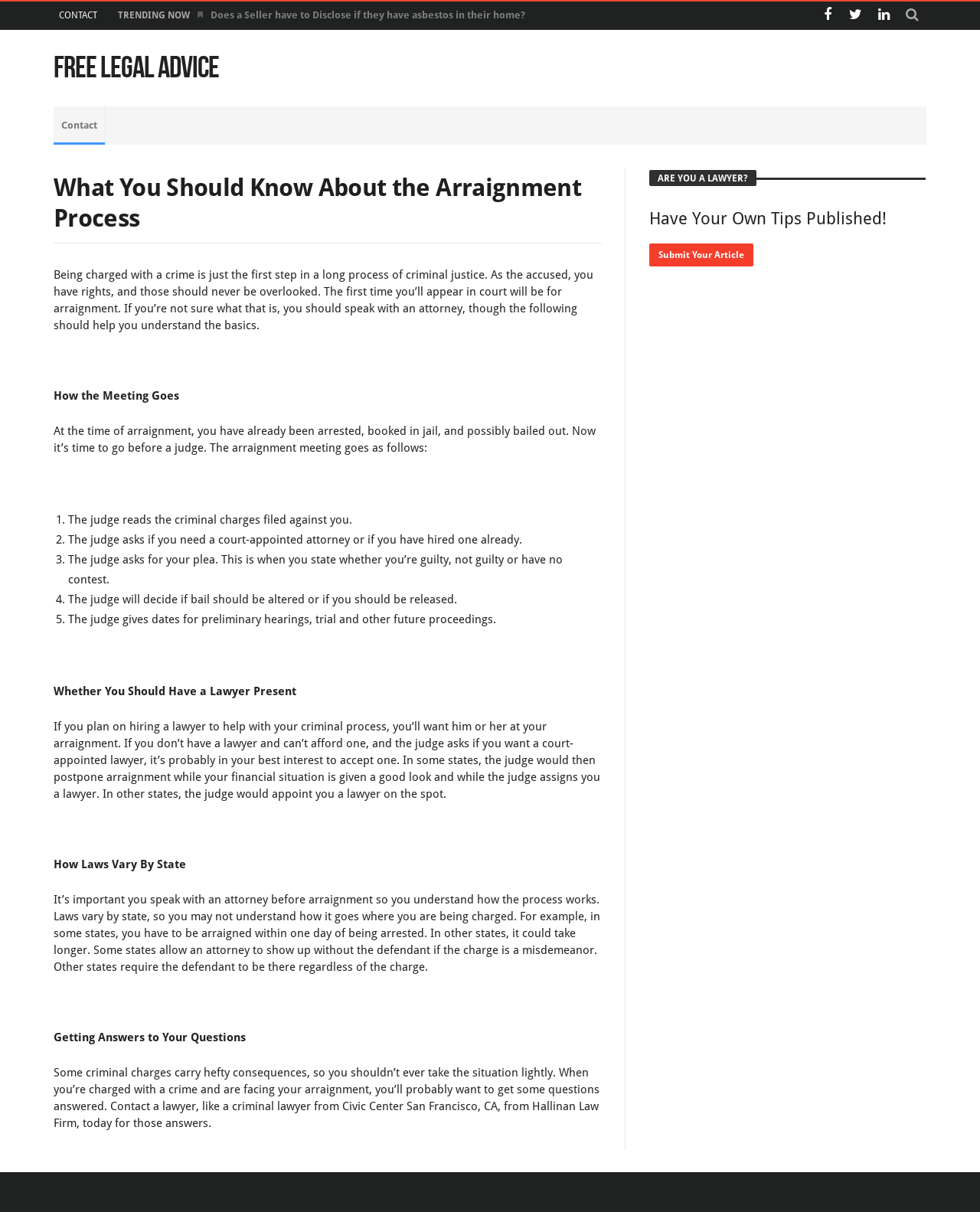Answer the question below using just one word or a short phrase: 
What is the purpose of the arraignment process?

To read criminal charges